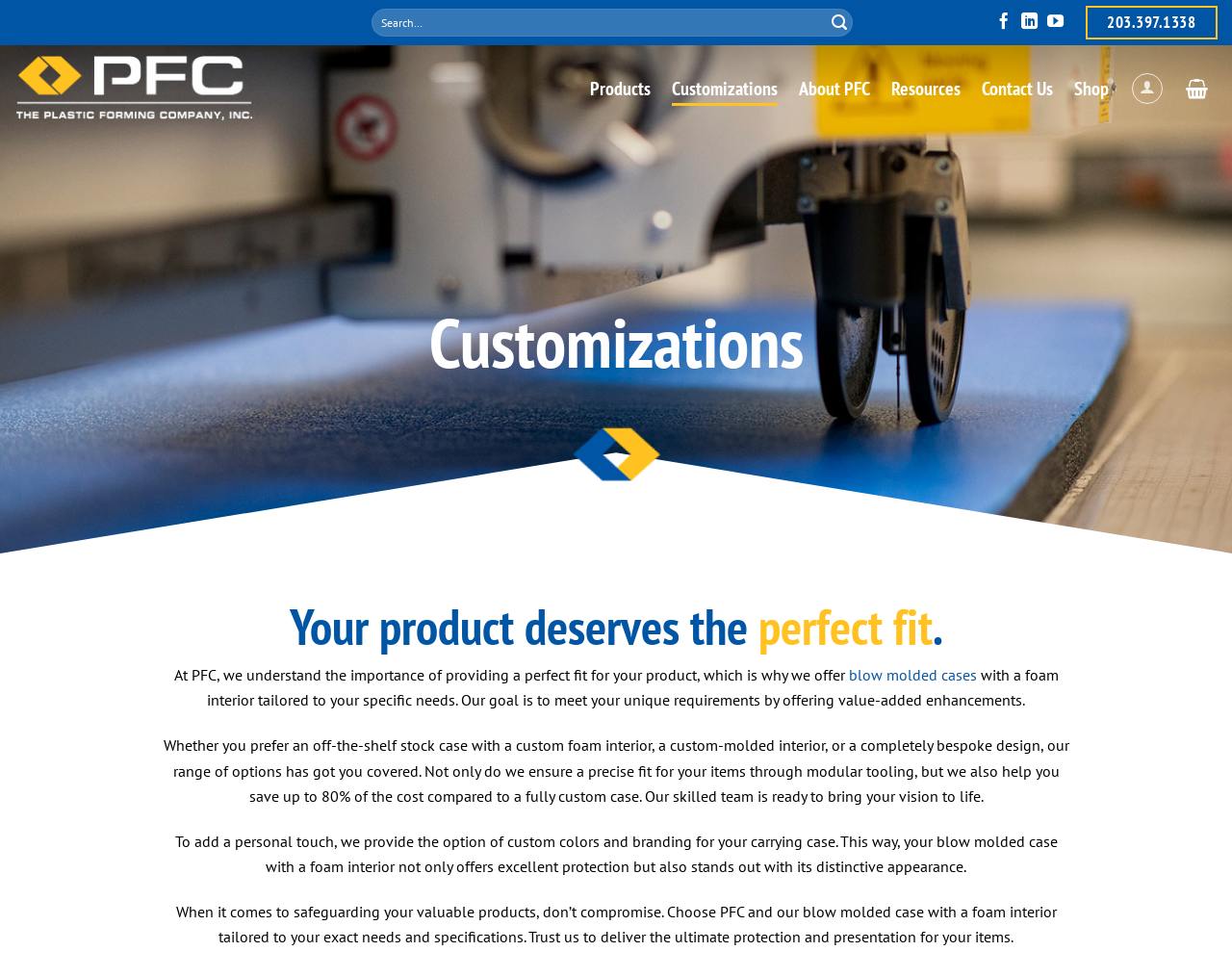How much cost can be saved with PFC's modular tooling?
Please give a detailed and elaborate answer to the question based on the image.

The webpage mentions that PFC's modular tooling can help save up to 80% of the cost compared to a fully custom case, which is stated in the text 'Not only do we ensure a precise fit for your items through modular tooling, but we also help you save up to 80% of the cost compared to a fully custom case.'